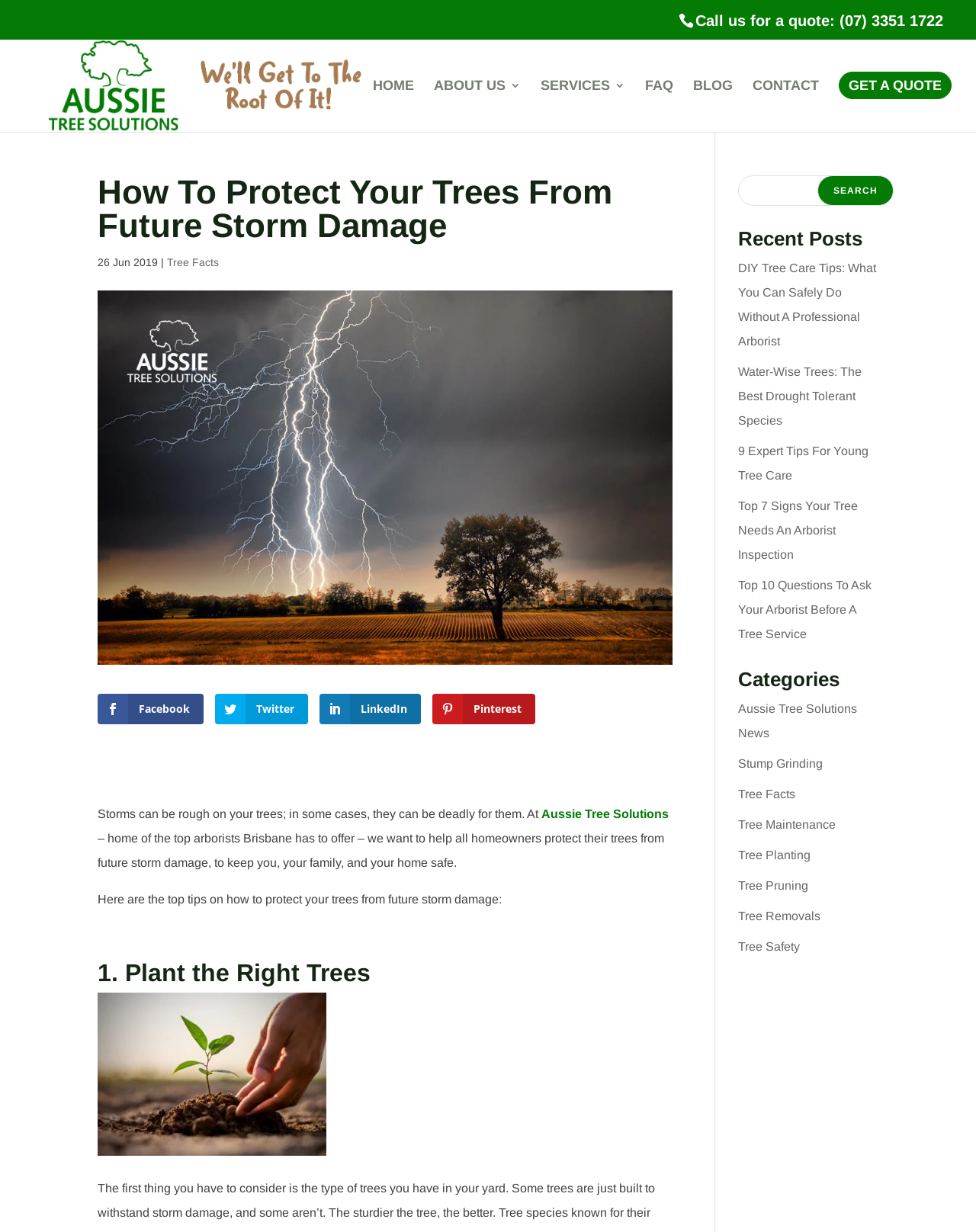Determine the bounding box coordinates for the HTML element mentioned in the following description: "Aussie Tree Solutions News". The coordinates should be a list of four floats ranging from 0 to 1, represented as [left, top, right, bottom].

[0.756, 0.57, 0.878, 0.6]